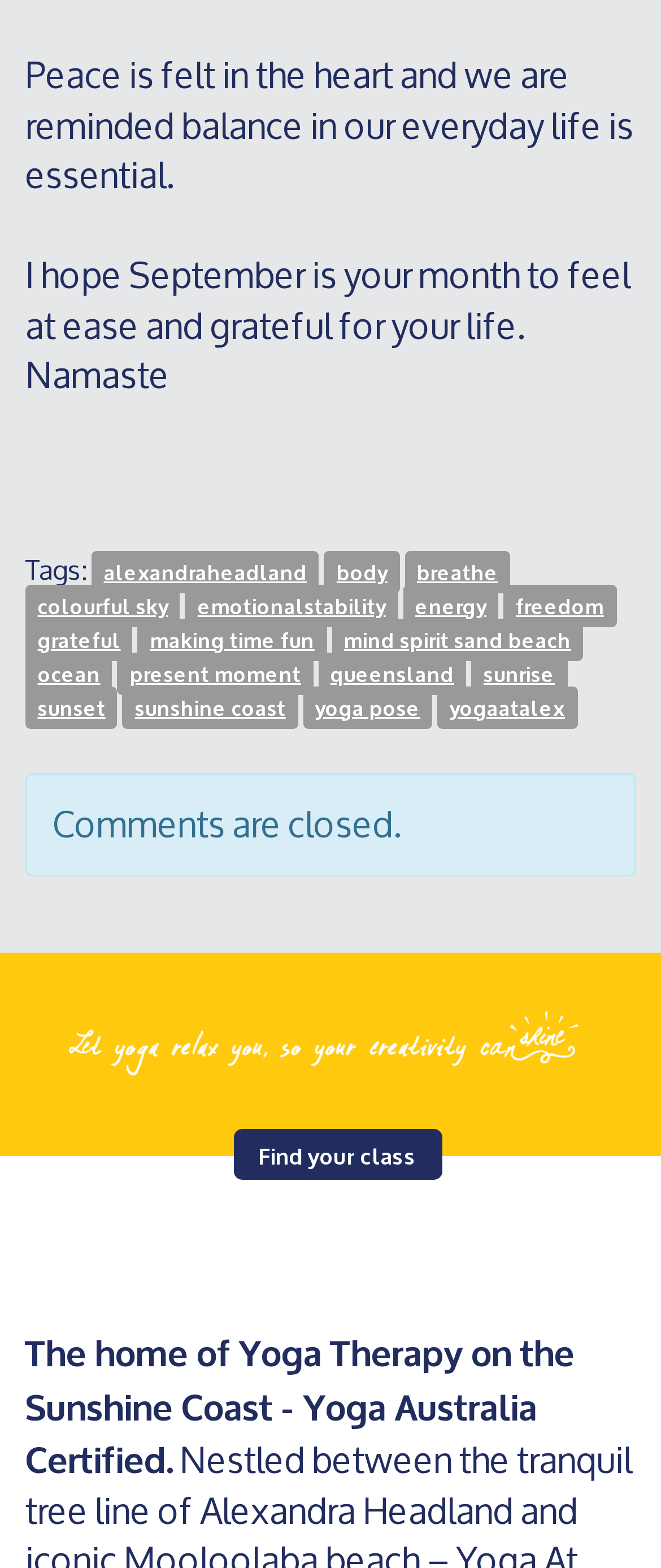What is the purpose of the 'Find your class' link?
Give a comprehensive and detailed explanation for the question.

The 'Find your class' link is likely intended to help users find a yoga class, possibly on the Sunshine Coast, as it is related to the yoga theme of the website.